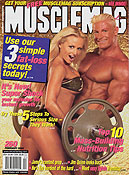Please reply with a single word or brief phrase to the question: 
How many people are featured on the magazine cover?

Two